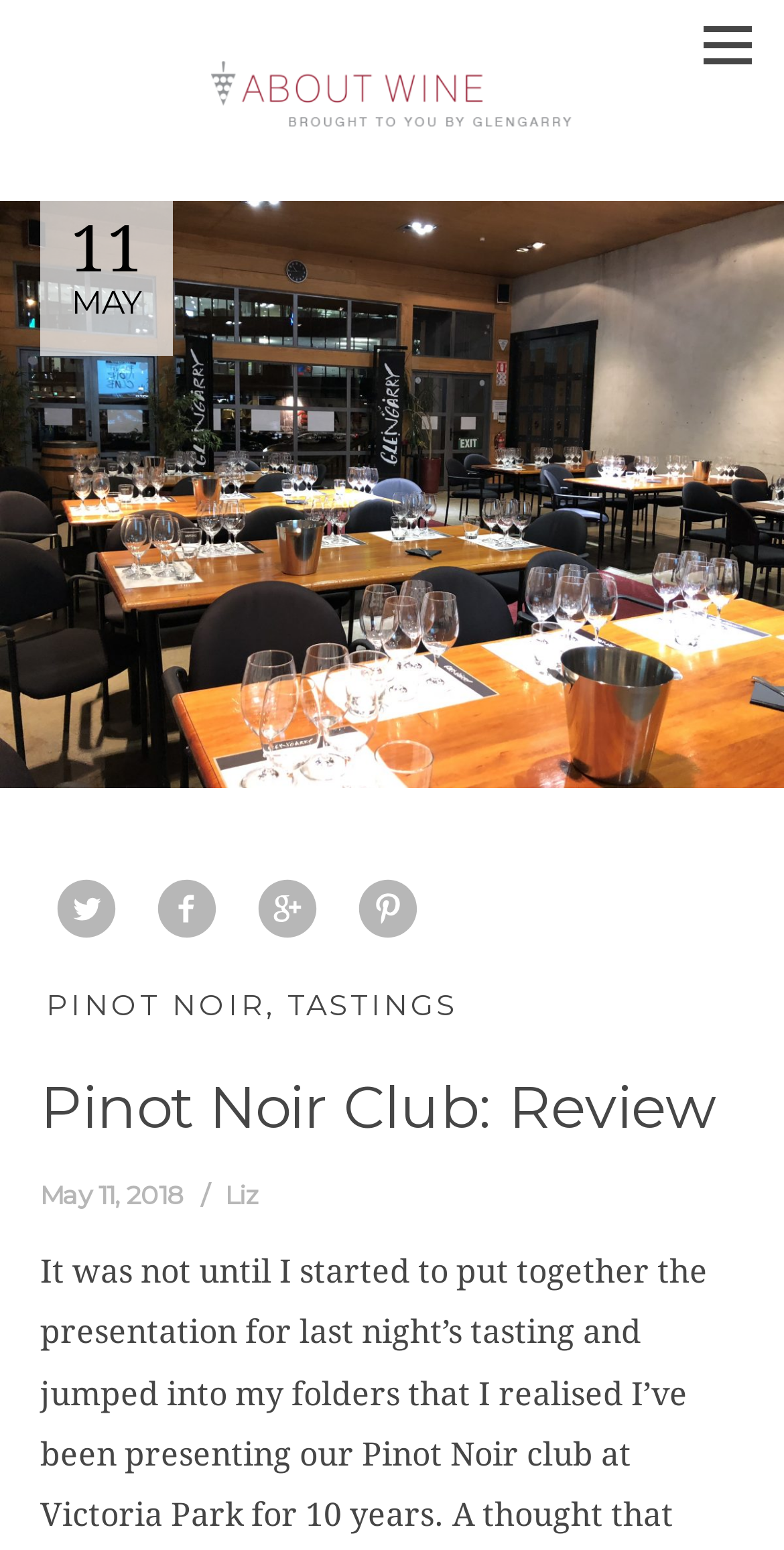What is the name of the author of the post?
Carefully examine the image and provide a detailed answer to the question.

I found the name of the author by looking at the static text element that says 'Liz' which is located below the heading 'Pinot Noir Club: Review'.